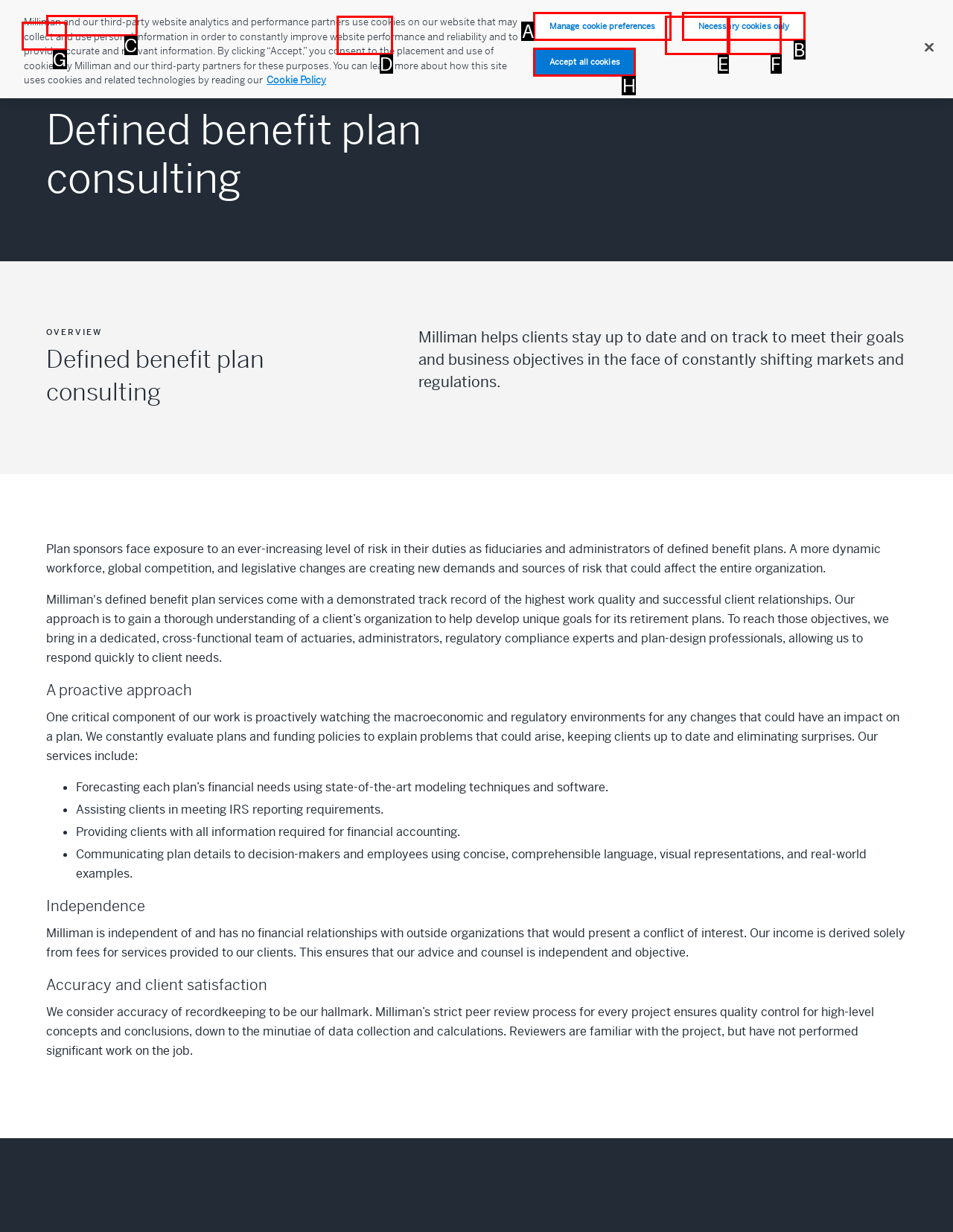Determine the HTML element that best aligns with the description: Accept all cookies
Answer with the appropriate letter from the listed options.

H